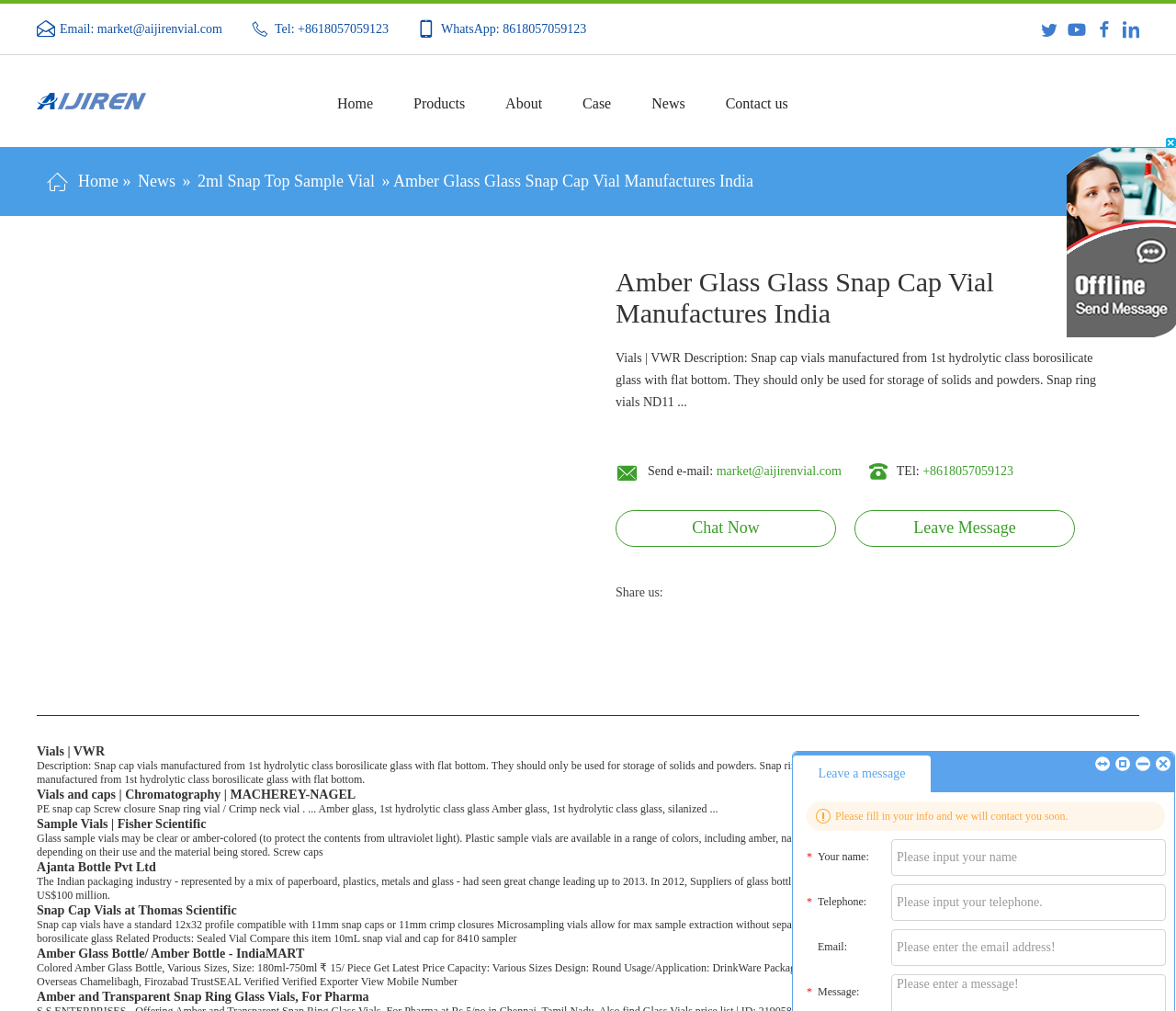Locate the bounding box of the UI element based on this description: "News". Provide four float numbers between 0 and 1 as [left, top, right, bottom].

[0.537, 0.086, 0.6, 0.118]